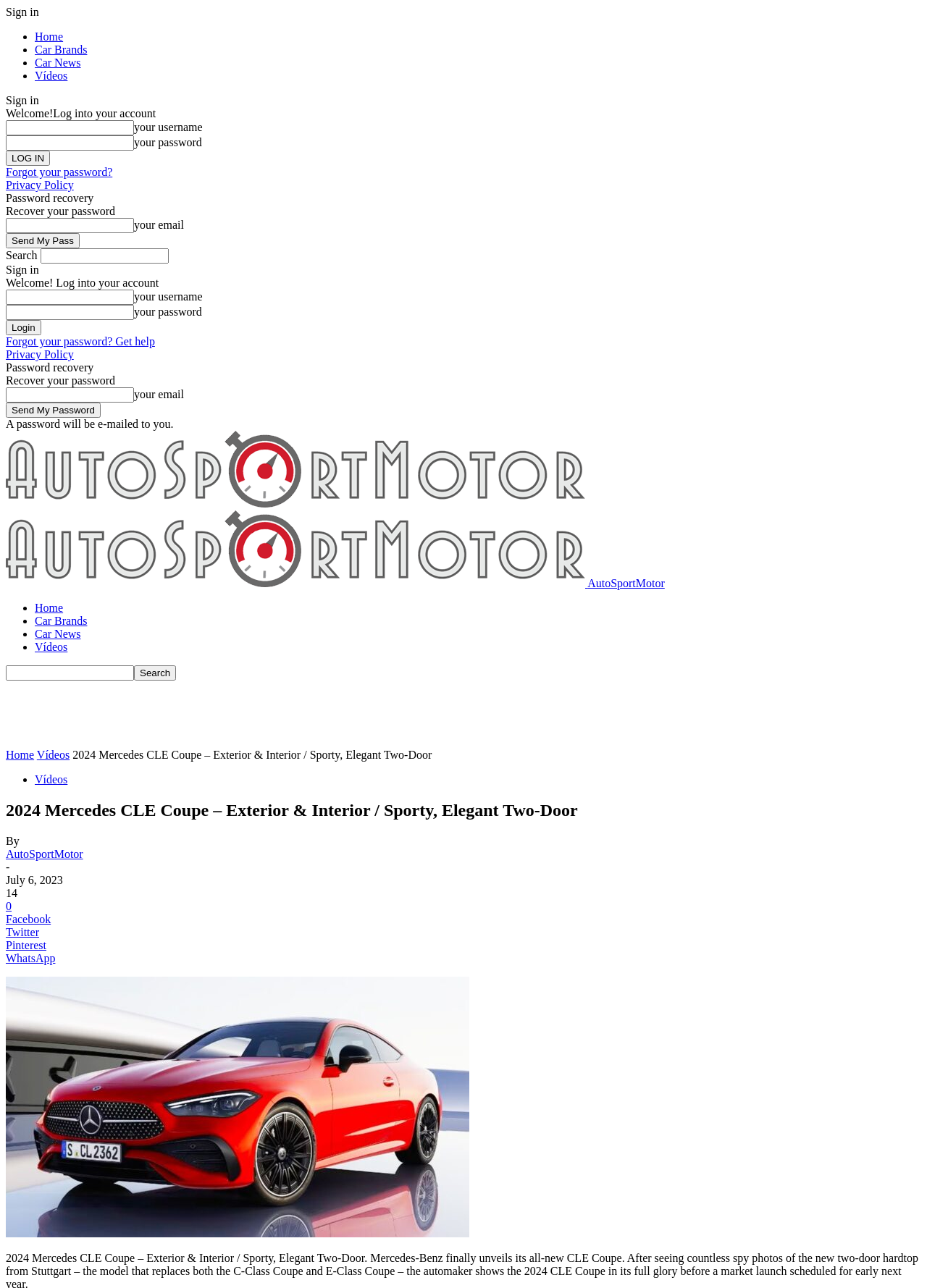Kindly provide the bounding box coordinates of the section you need to click on to fulfill the given instruction: "Click on Car News".

[0.038, 0.044, 0.087, 0.053]